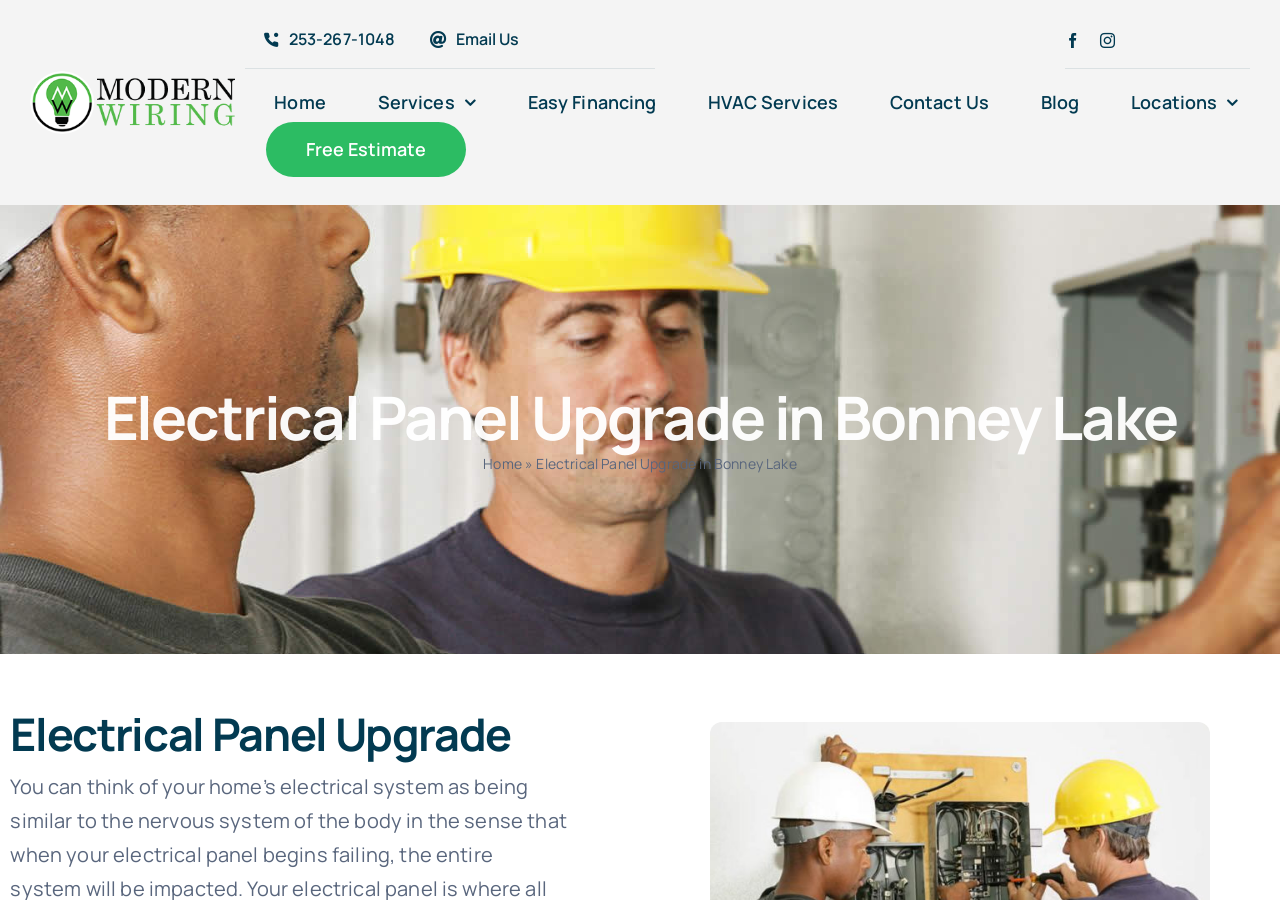What services does the company offer?
Your answer should be a single word or phrase derived from the screenshot.

Electrical Panel Upgrade, HVAC Services, etc.